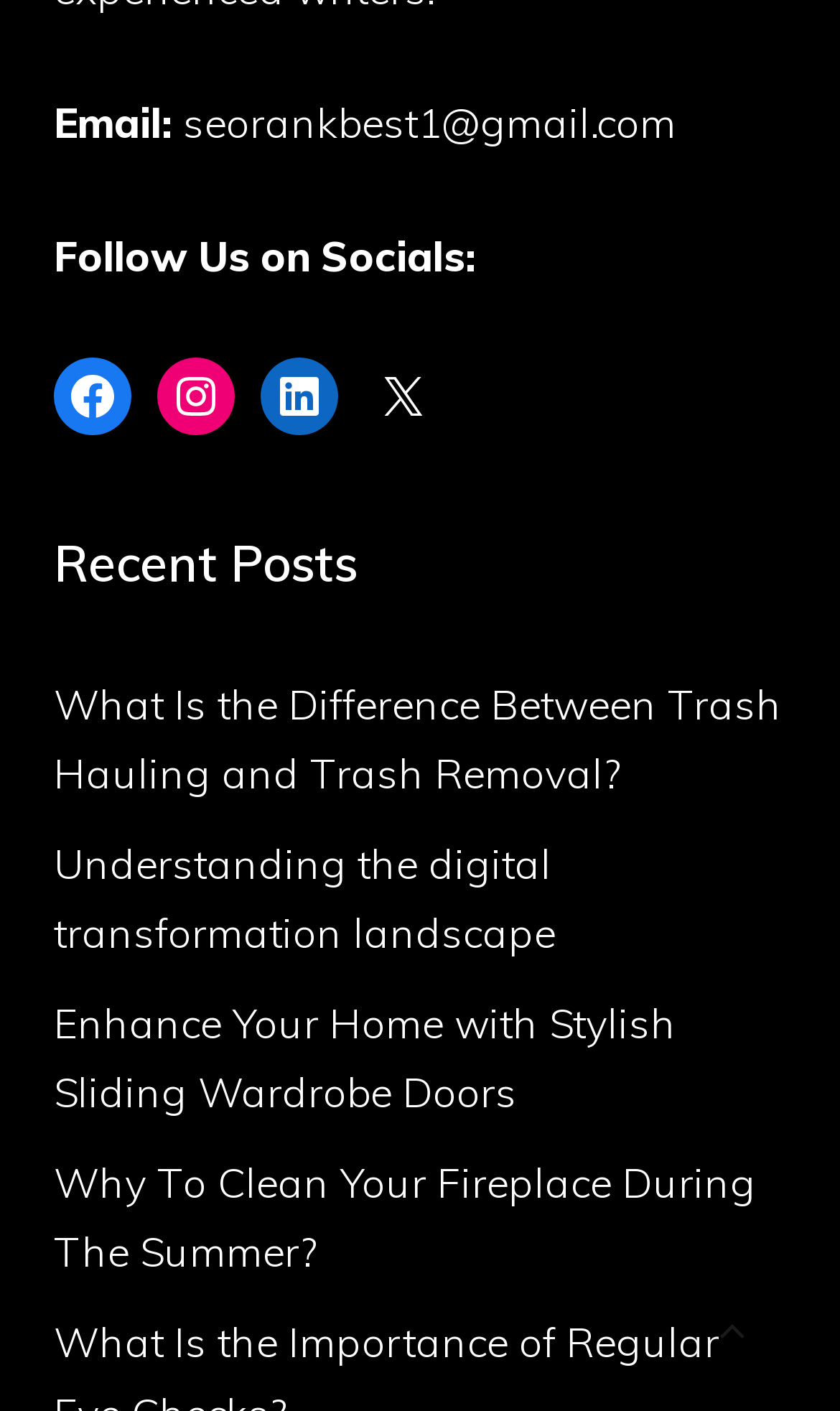Determine the bounding box coordinates of the section to be clicked to follow the instruction: "Scroll back to top". The coordinates should be given as four float numbers between 0 and 1, formatted as [left, top, right, bottom].

[0.821, 0.913, 0.923, 0.974]